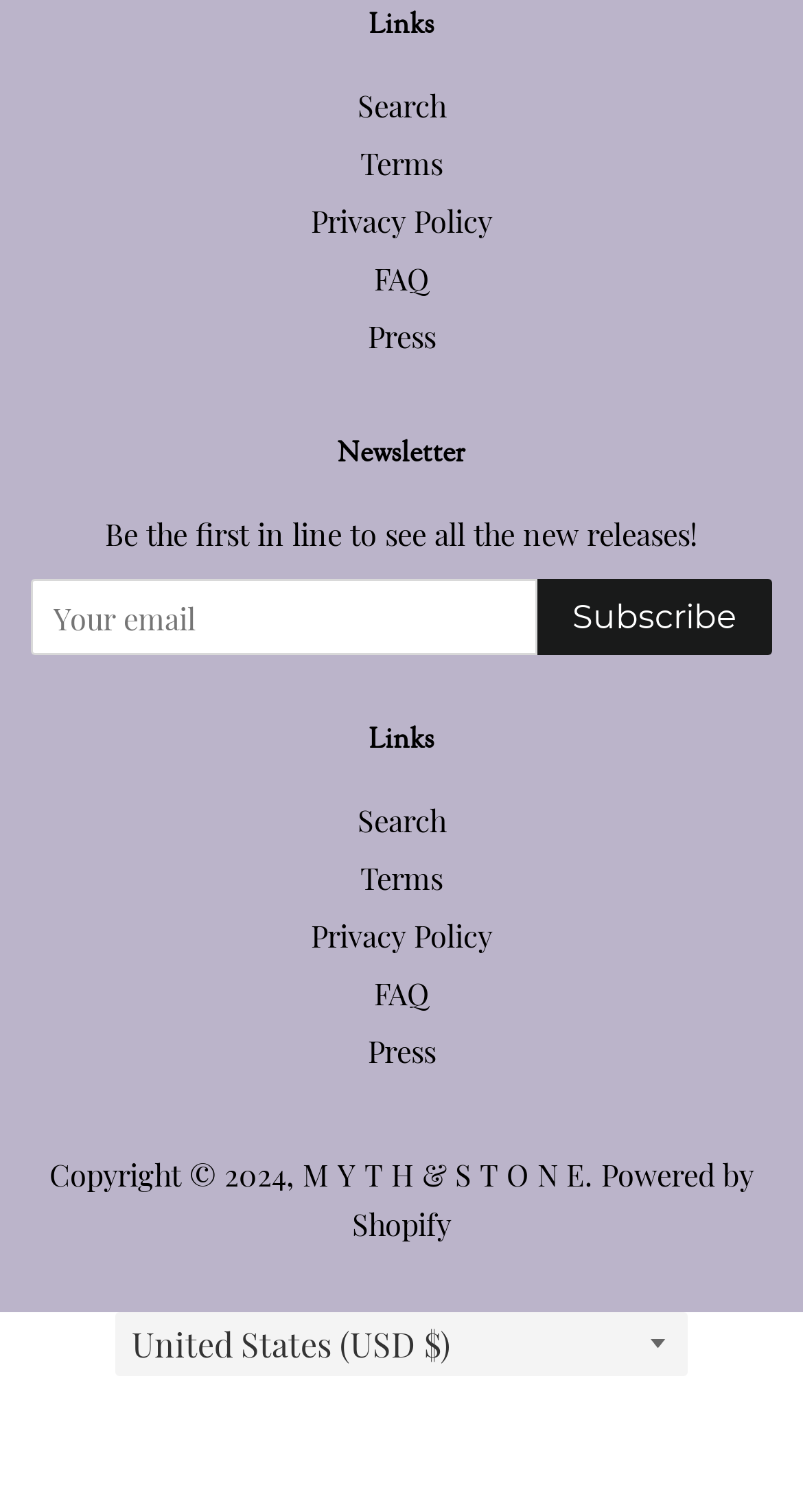Using the webpage screenshot, find the UI element described by Privacy Policy. Provide the bounding box coordinates in the format (top-left x, top-left y, bottom-right x, bottom-right y), ensuring all values are floating point numbers between 0 and 1.

[0.387, 0.605, 0.613, 0.632]